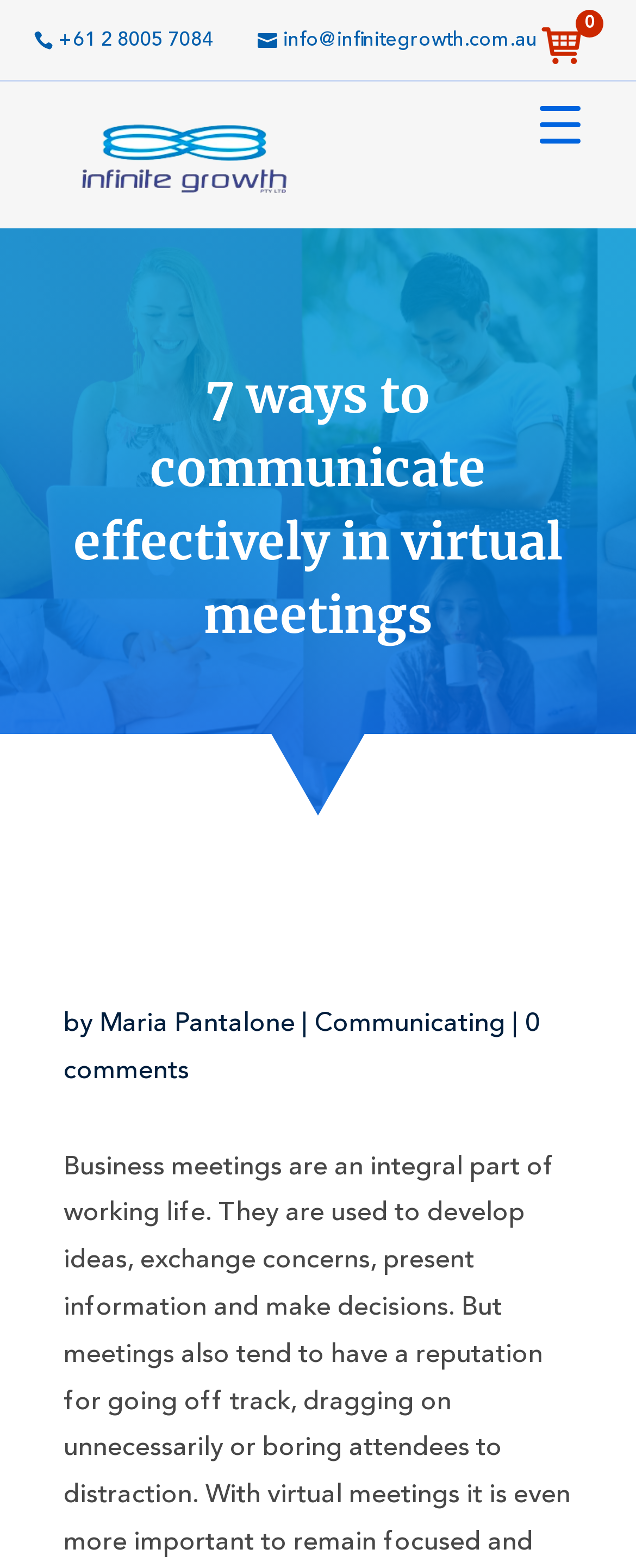Identify the bounding box for the UI element described as: "Communicating". Ensure the coordinates are four float numbers between 0 and 1, formatted as [left, top, right, bottom].

[0.495, 0.645, 0.795, 0.662]